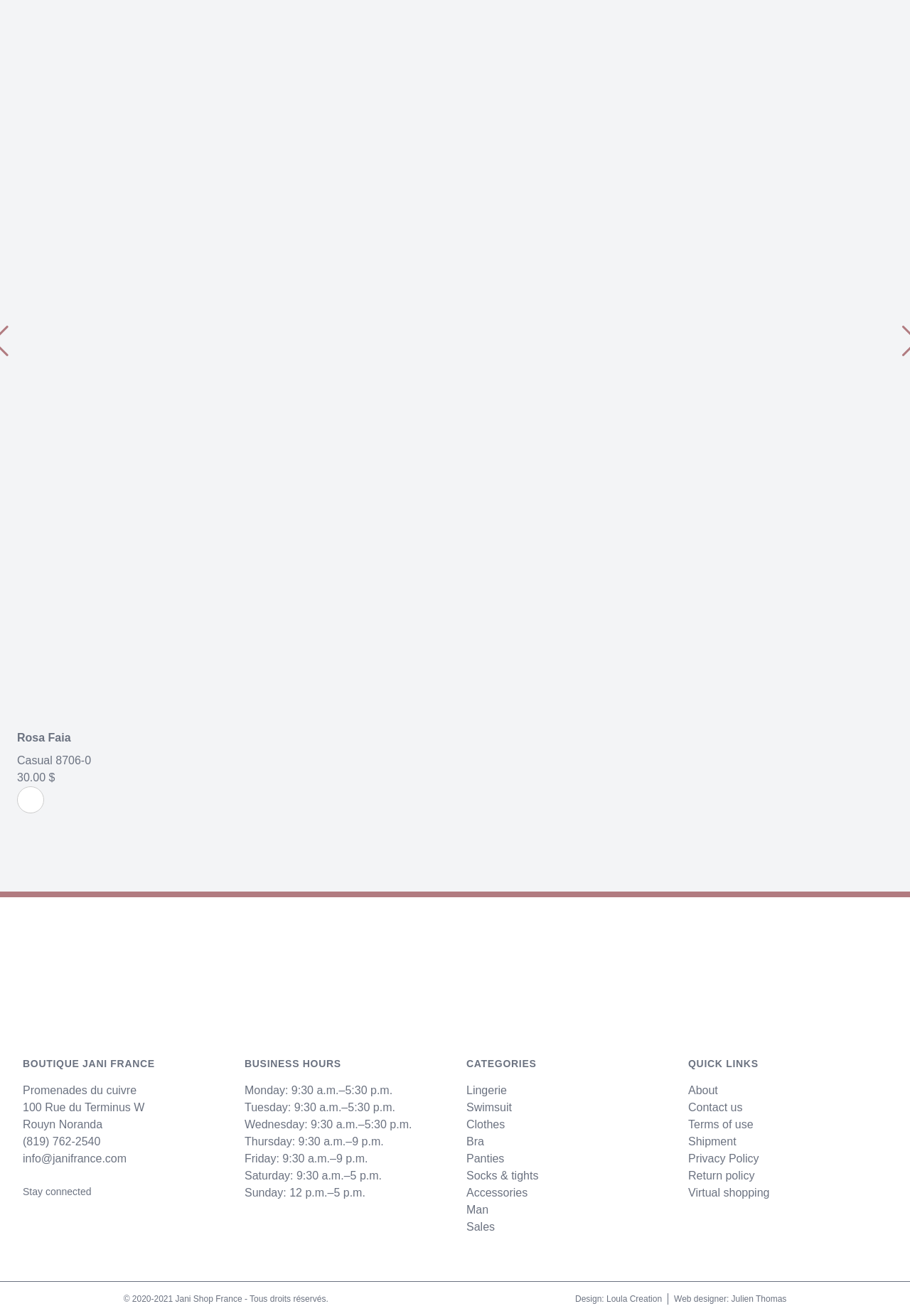Can you pinpoint the bounding box coordinates for the clickable element required for this instruction: "Visit Lingerie category"? The coordinates should be four float numbers between 0 and 1, i.e., [left, top, right, bottom].

[0.512, 0.824, 0.557, 0.833]